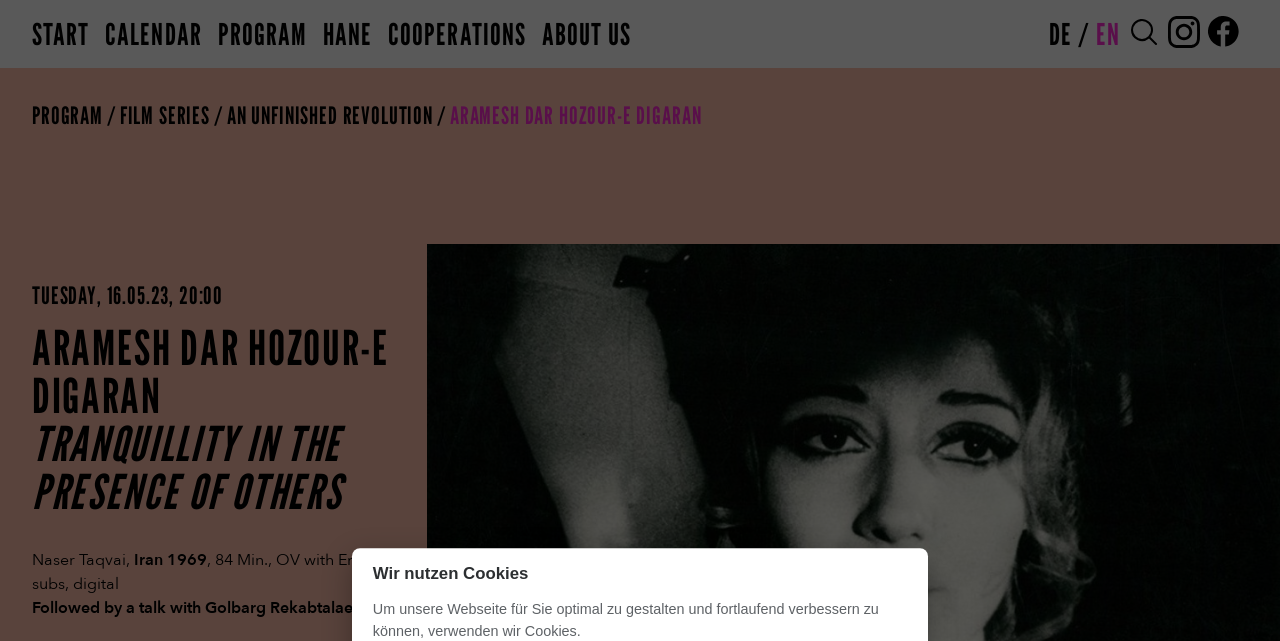Locate the bounding box coordinates of the area where you should click to accomplish the instruction: "Check the COOPERATIONS".

[0.303, 0.025, 0.411, 0.081]